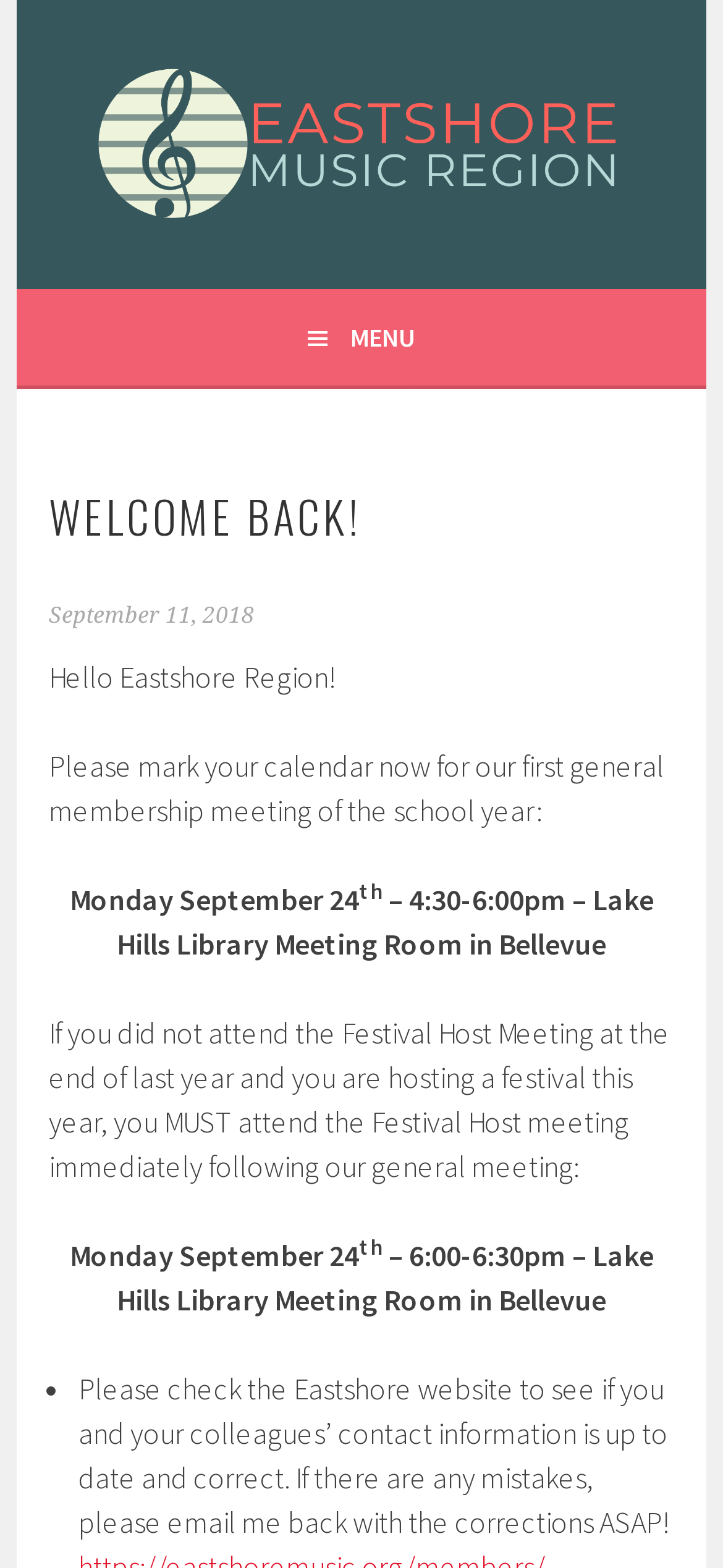Using the webpage screenshot and the element description EASTSHORE MUSIC REGION, determine the bounding box coordinates. Specify the coordinates in the format (top-left x, top-left y, bottom-right x, bottom-right y) with values ranging from 0 to 1.

[0.177, 0.082, 0.89, 0.201]